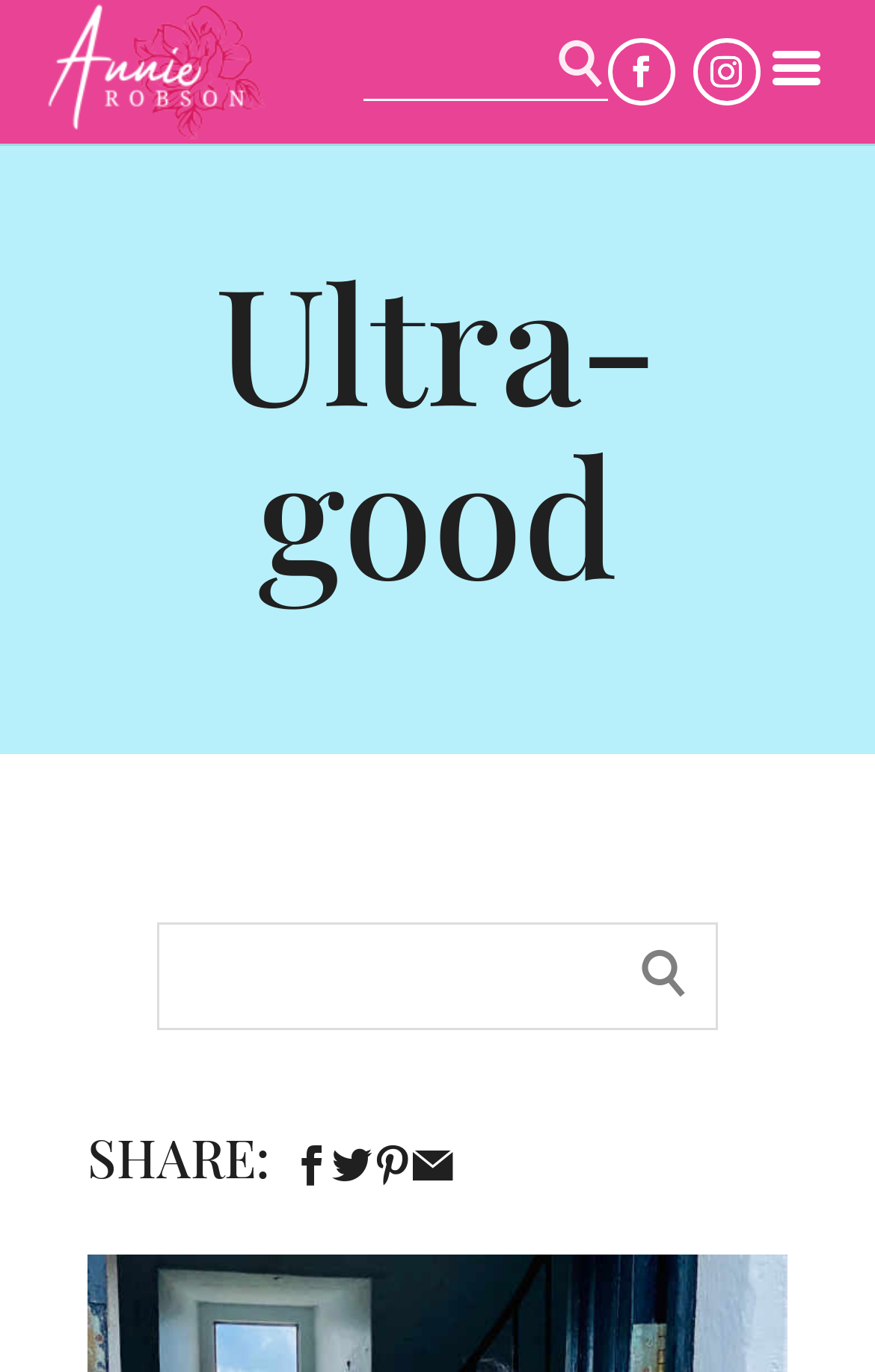Provide the bounding box coordinates of the HTML element this sentence describes: "alt="Annie Robson"". The bounding box coordinates consist of four float numbers between 0 and 1, i.e., [left, top, right, bottom].

[0.05, 0.037, 0.309, 0.063]